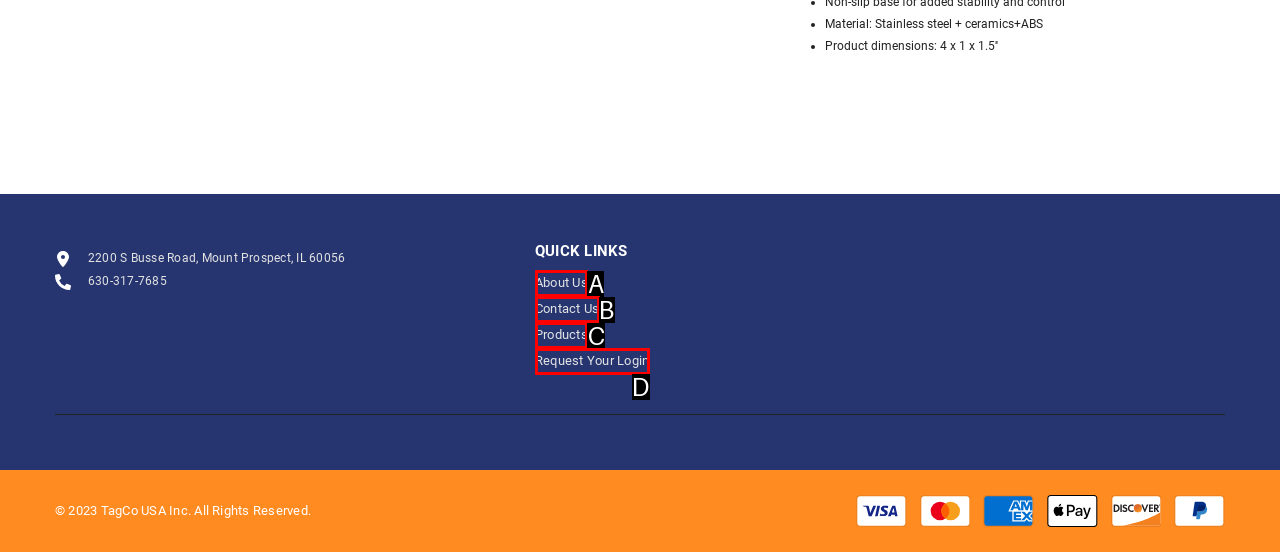Select the letter that corresponds to the UI element described as: Request your Login
Answer by providing the letter from the given choices.

D